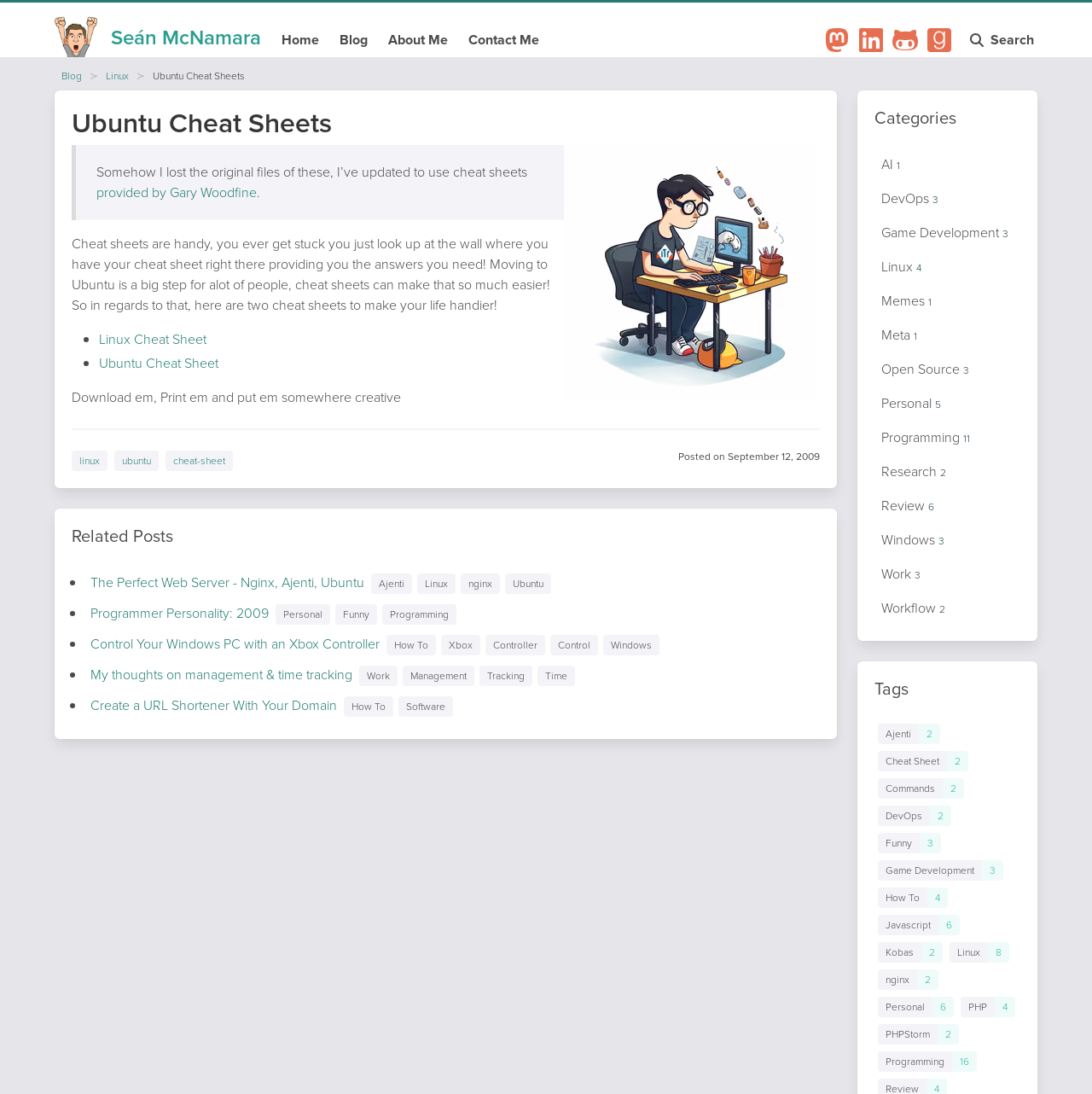Specify the bounding box coordinates of the area to click in order to execute this command: 'Download the 'Linux Cheat Sheet''. The coordinates should consist of four float numbers ranging from 0 to 1, and should be formatted as [left, top, right, bottom].

[0.091, 0.301, 0.189, 0.319]